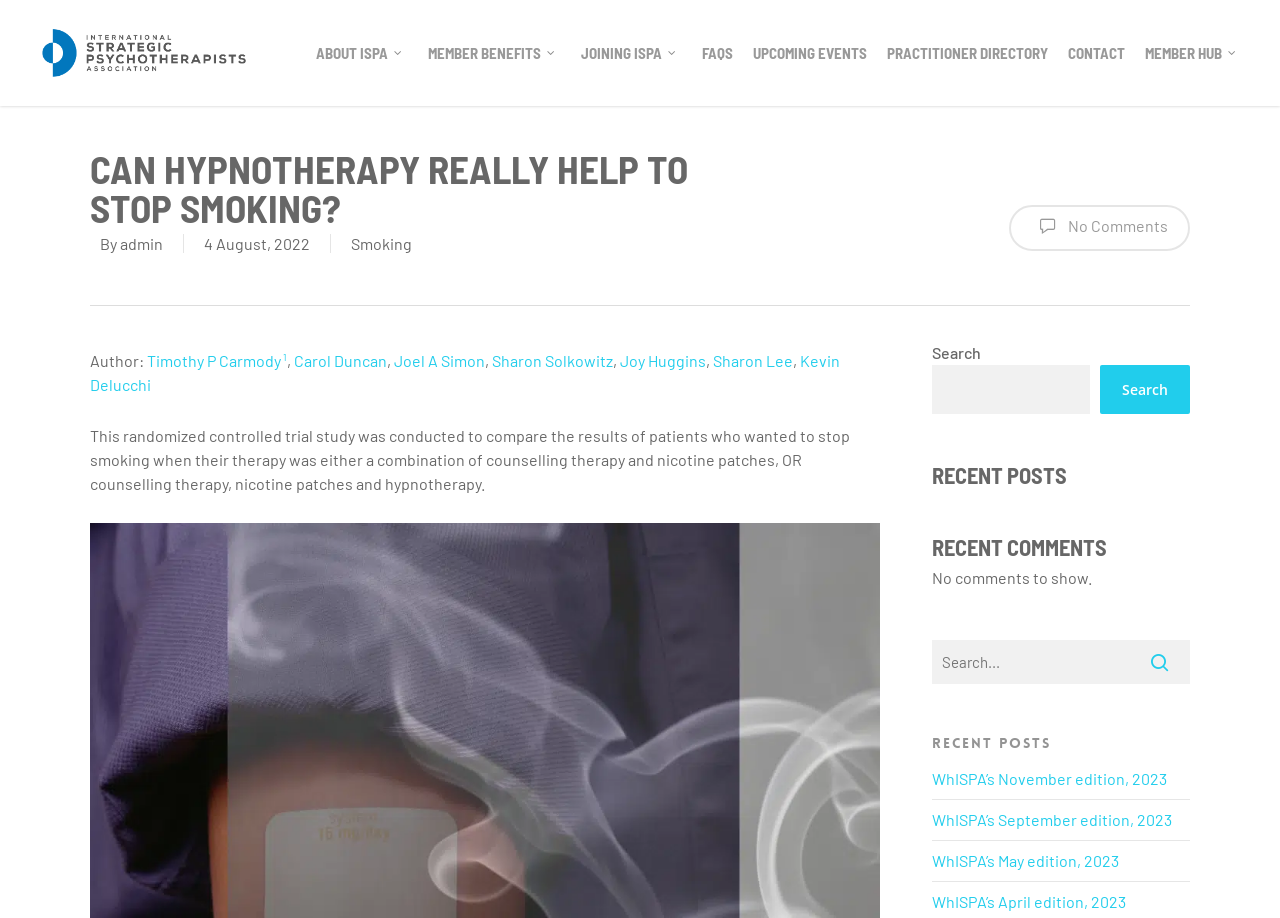What is the topic of the article?
Look at the webpage screenshot and answer the question with a detailed explanation.

I read the heading 'CAN HYPNOTHERAPY REALLY HELP TO STOP SMOKING?' and the subsequent text, which suggests that the article is about the effectiveness of hypnotherapy in helping people stop smoking.